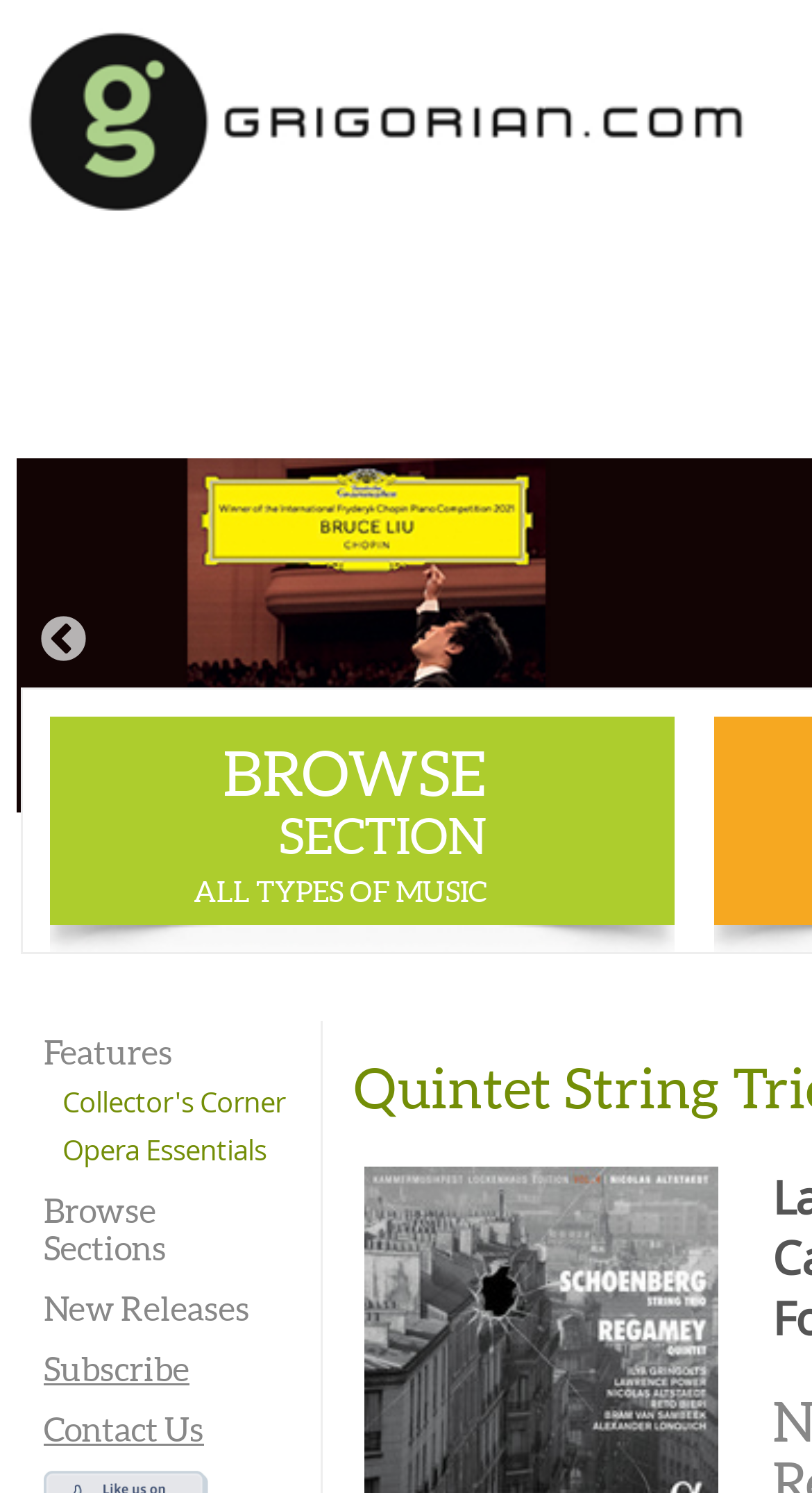From the webpage screenshot, predict the bounding box of the UI element that matches this description: "Opera Essentials".

[0.026, 0.757, 0.359, 0.789]